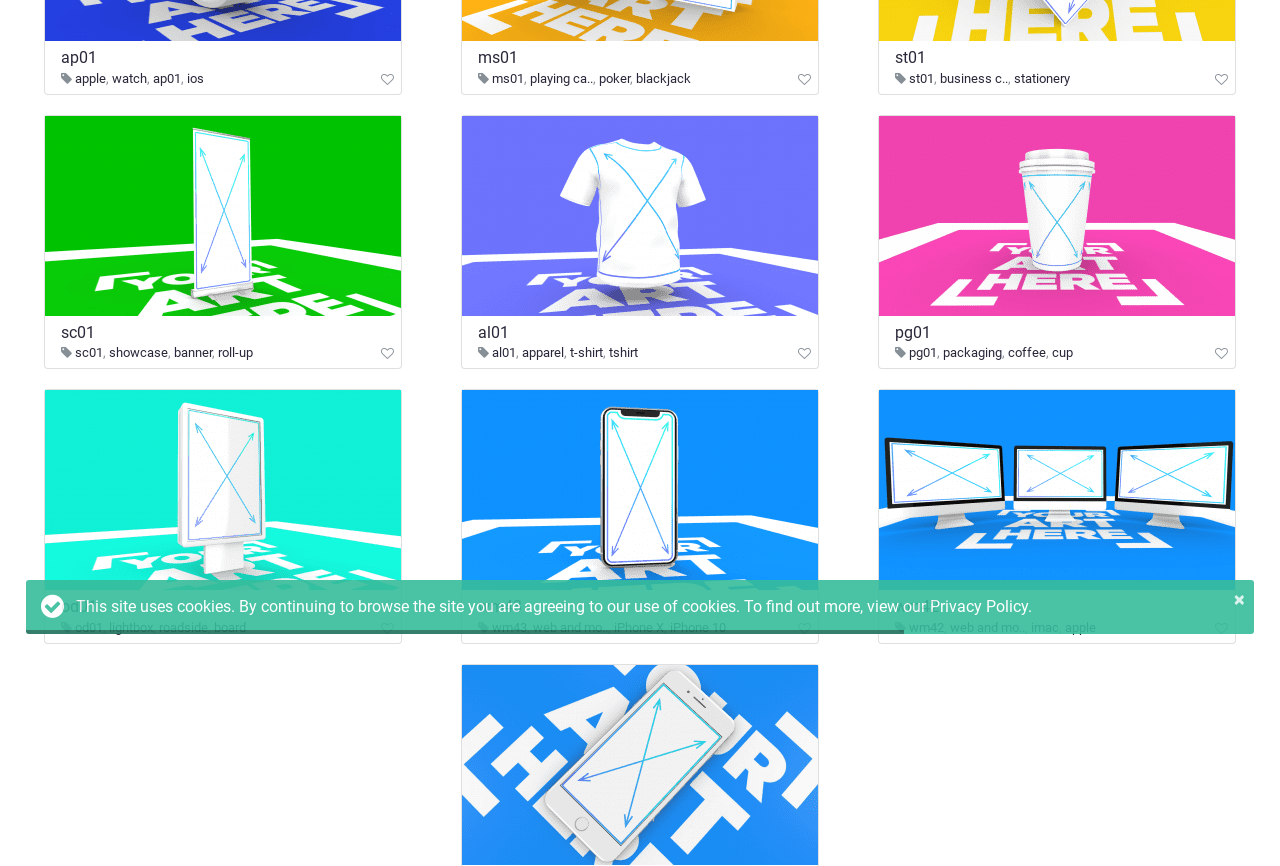Determine the bounding box coordinates in the format (top-left x, top-left y, bottom-right x, bottom-right y). Ensure all values are floating point numbers between 0 and 1. Identify the bounding box of the UI element described by: iPhone 10

[0.523, 0.716, 0.567, 0.733]